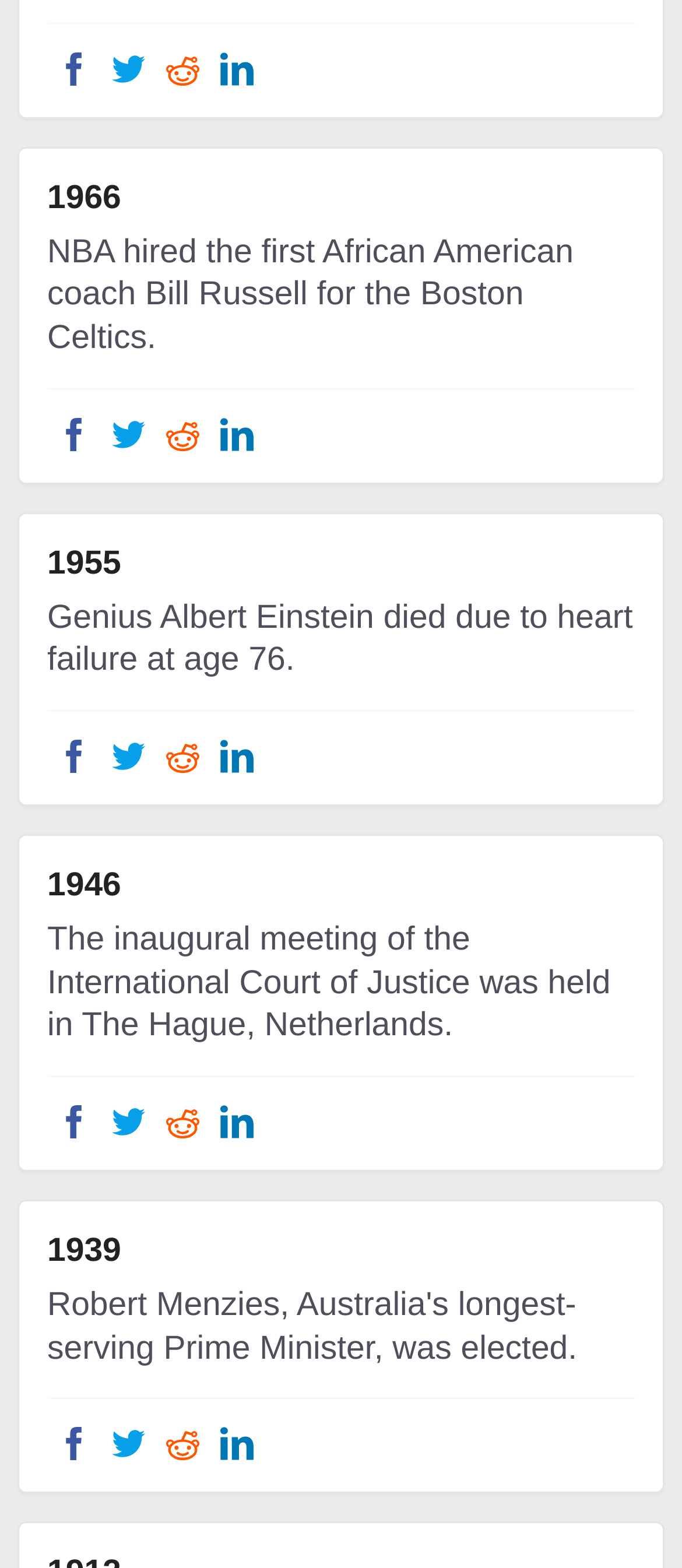Please find the bounding box for the UI element described by: "1946".

[0.069, 0.553, 0.178, 0.577]